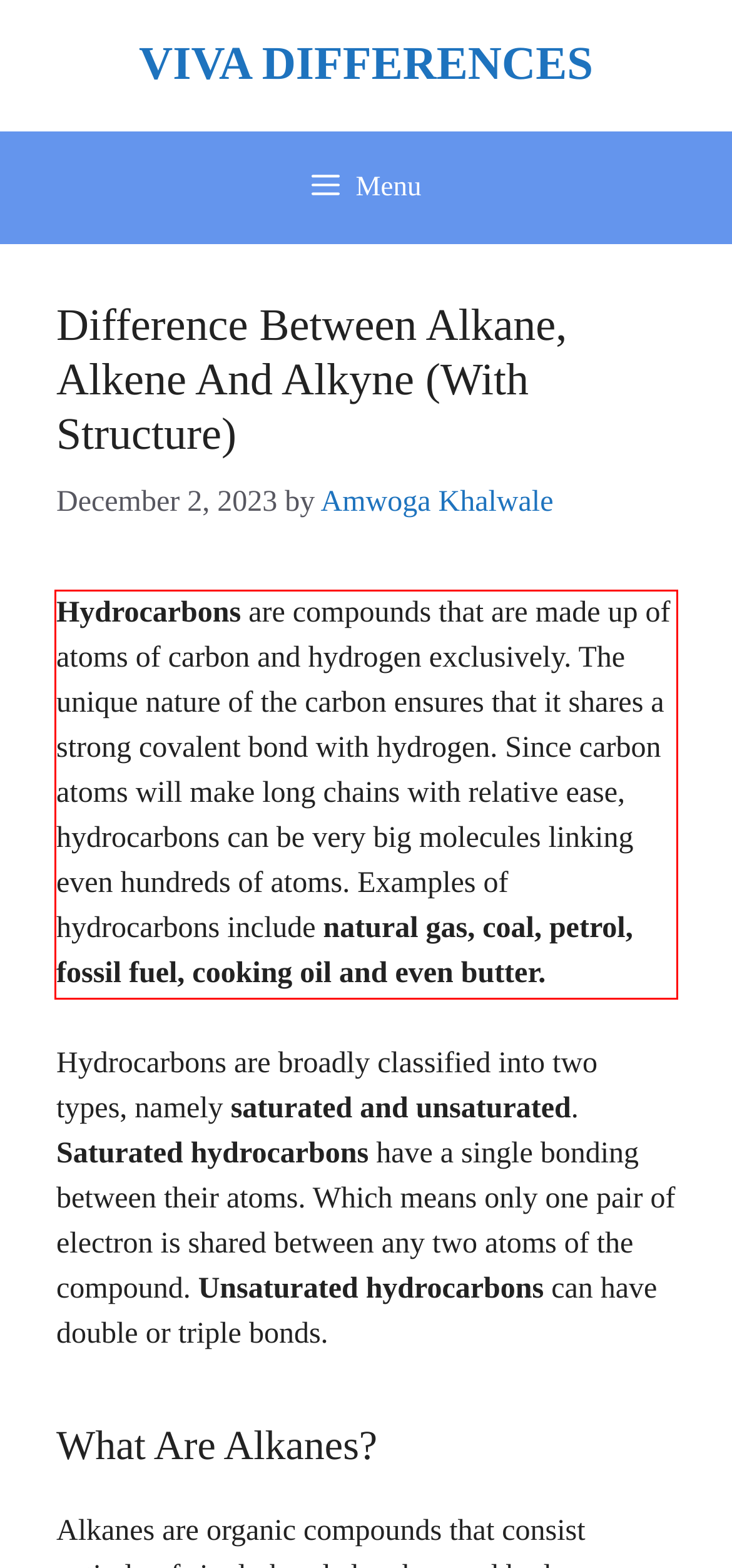Given a screenshot of a webpage, locate the red bounding box and extract the text it encloses.

Hydrocarbons are compounds that are made up of atoms of carbon and hydrogen exclusively. The unique nature of the carbon ensures that it shares a strong covalent bond with hydrogen. Since carbon atoms will make long chains with relative ease, hydrocarbons can be very big molecules linking even hundreds of atoms. Examples of hydrocarbons include natural gas, coal, petrol, fossil fuel, cooking oil and even butter.